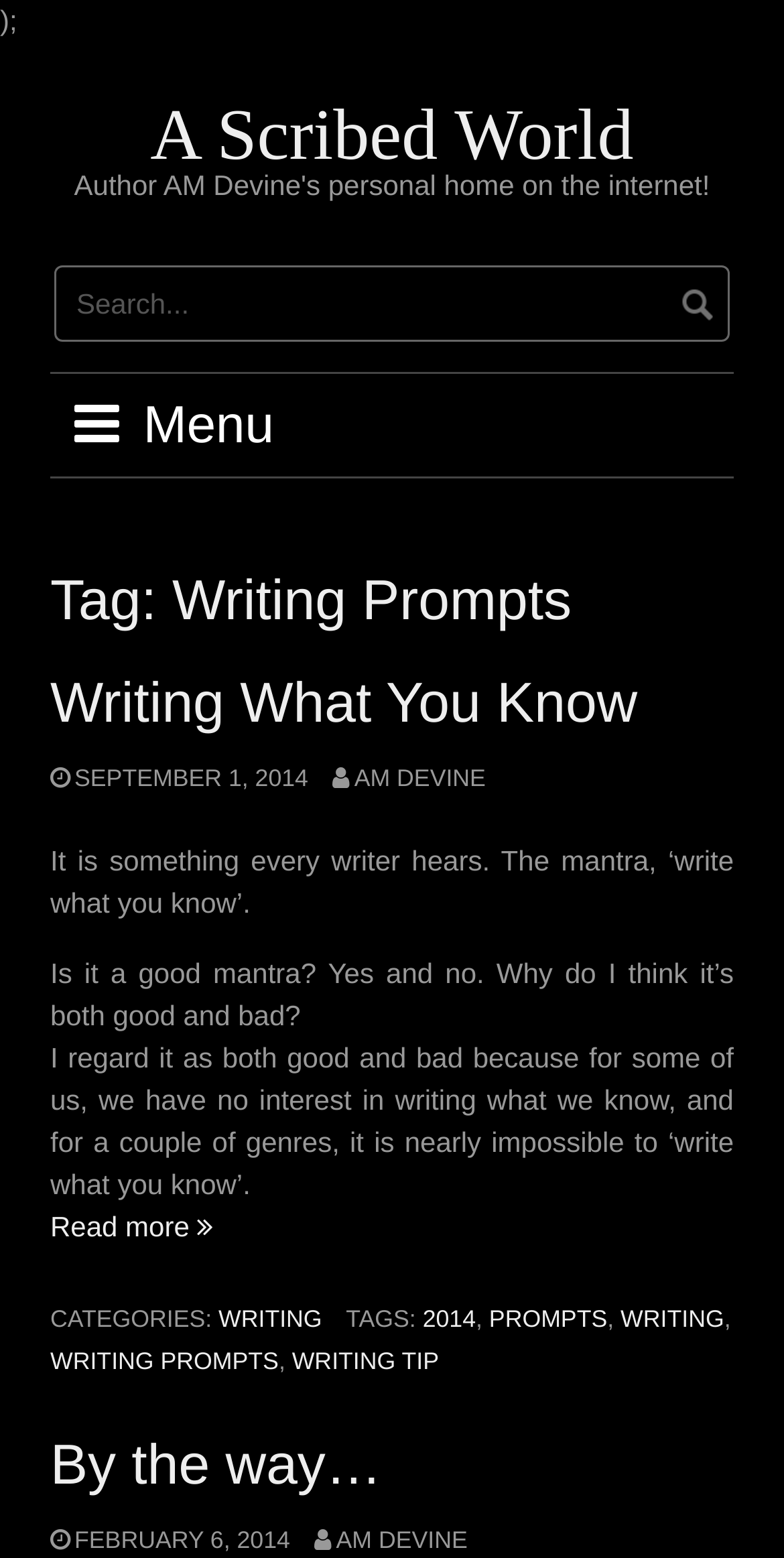Provide the bounding box coordinates of the section that needs to be clicked to accomplish the following instruction: "Search for writing prompts."

[0.069, 0.17, 0.931, 0.219]